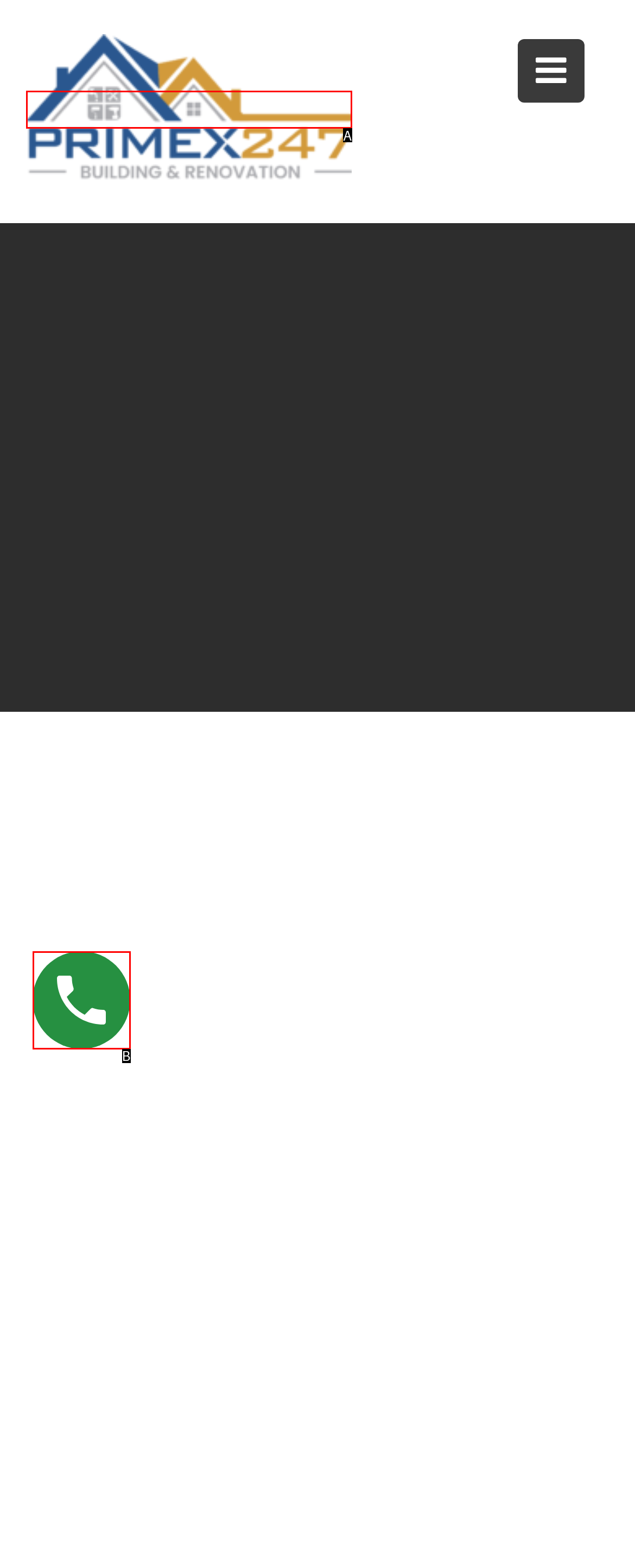Based on the element description: parent_node: Skip to content, choose the HTML element that matches best. Provide the letter of your selected option.

B